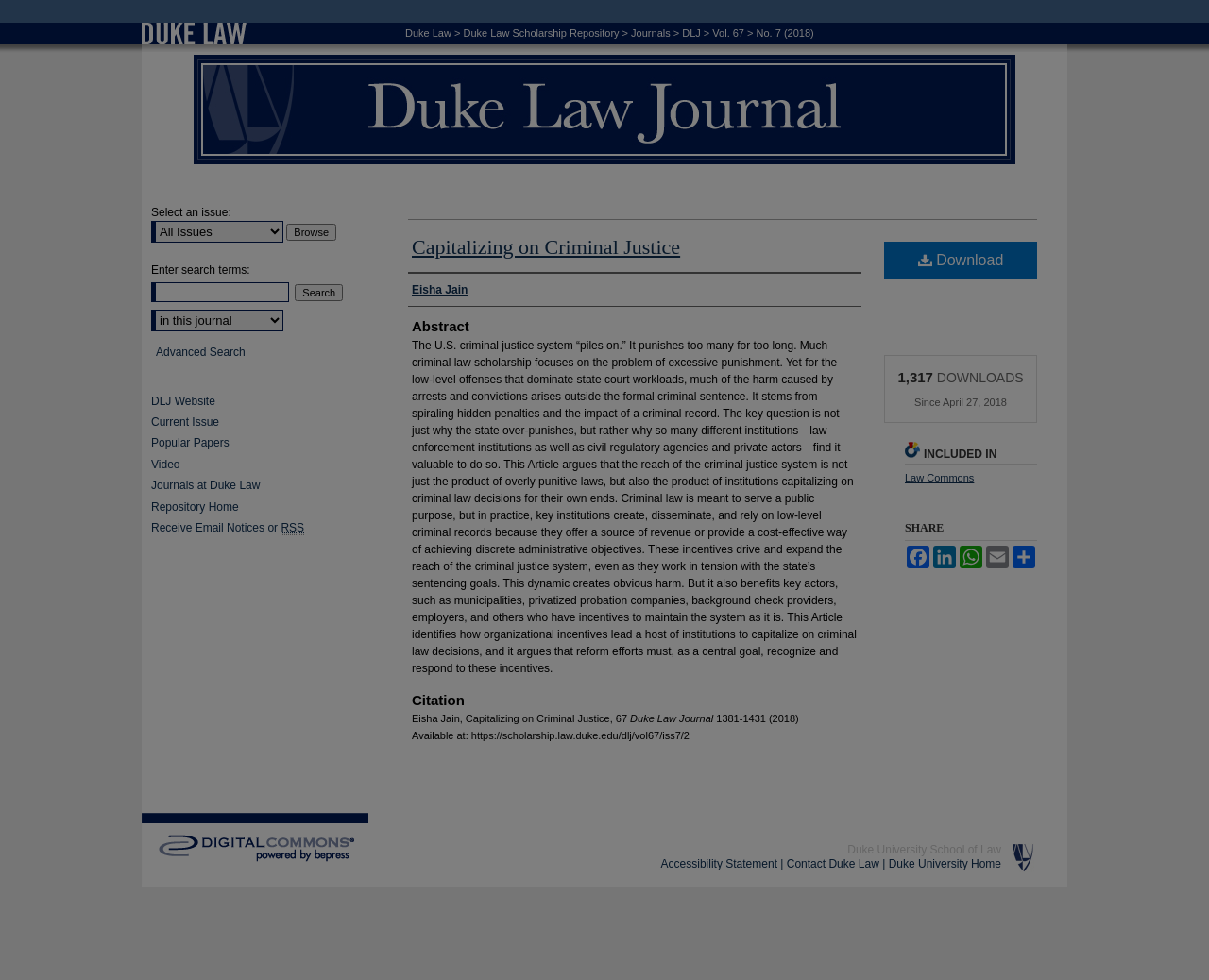What is the title of the article?
Please provide a single word or phrase answer based on the image.

Capitalizing on Criminal Justice